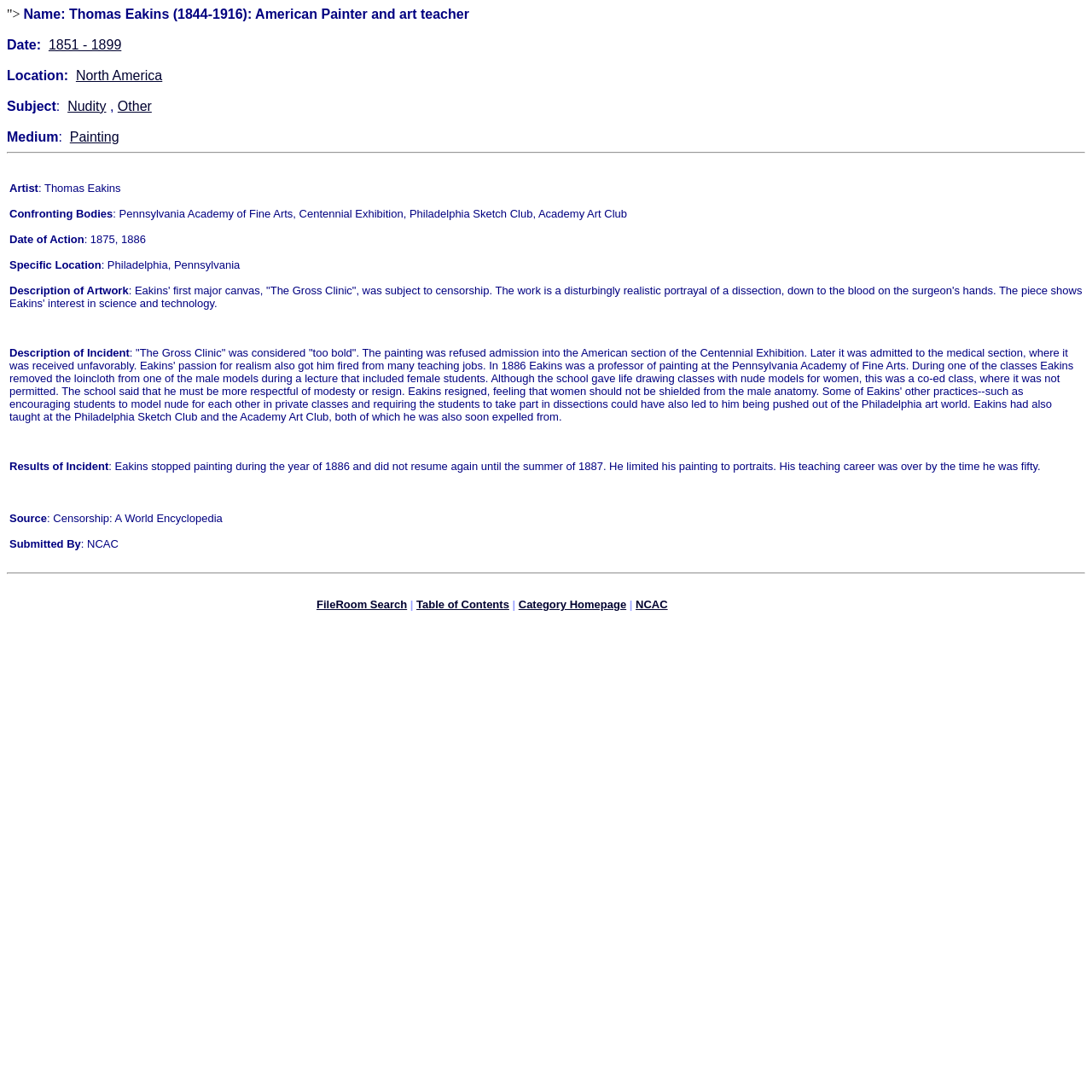Identify the bounding box coordinates of the clickable section necessary to follow the following instruction: "Search for related artworks". The coordinates should be presented as four float numbers from 0 to 1, i.e., [left, top, right, bottom].

[0.29, 0.548, 0.373, 0.559]